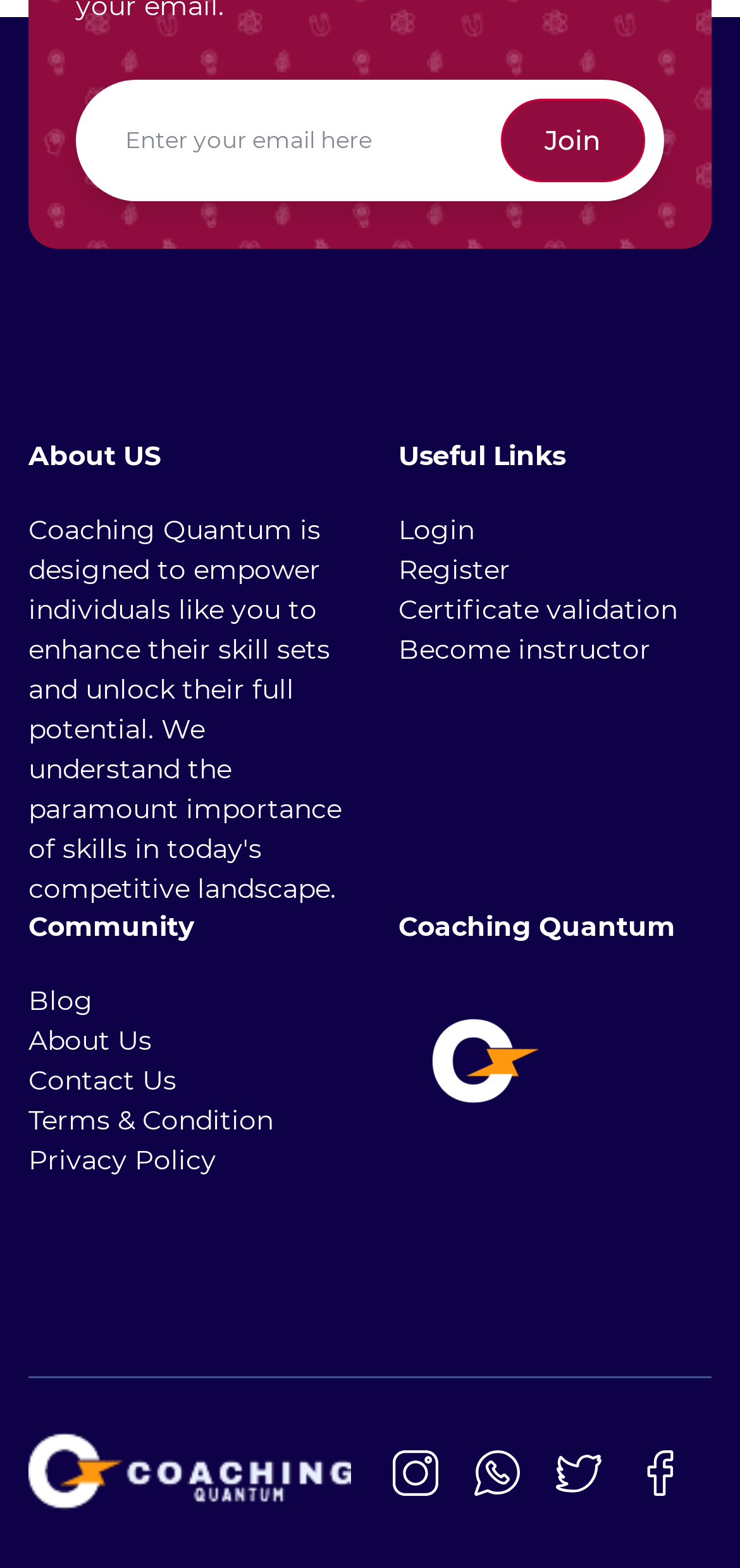Provide the bounding box coordinates of the area you need to click to execute the following instruction: "Visit Blog".

[0.038, 0.627, 0.126, 0.649]